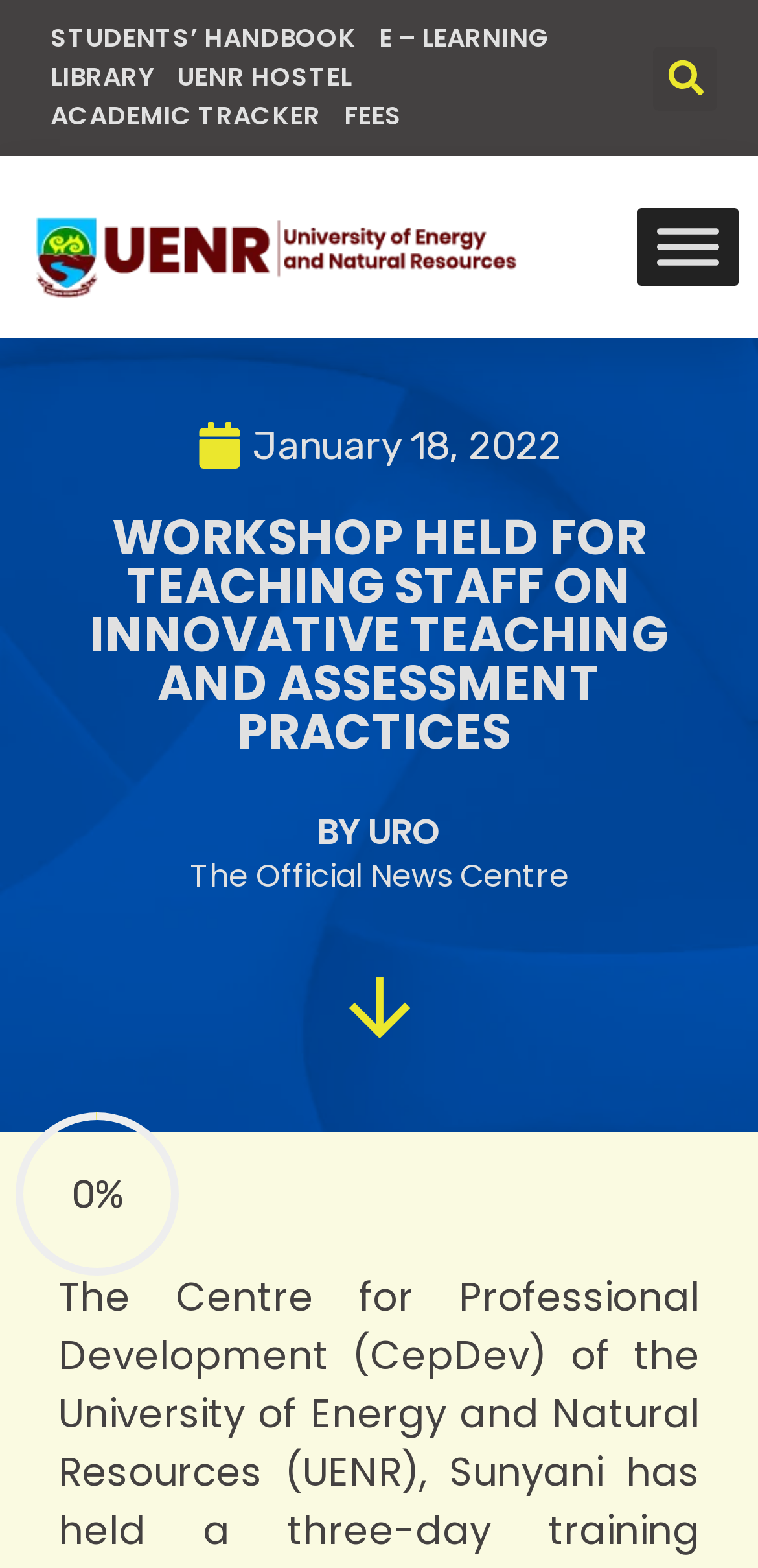Please specify the bounding box coordinates of the element that should be clicked to execute the given instruction: 'Search for something'. Ensure the coordinates are four float numbers between 0 and 1, expressed as [left, top, right, bottom].

[0.862, 0.029, 0.946, 0.07]